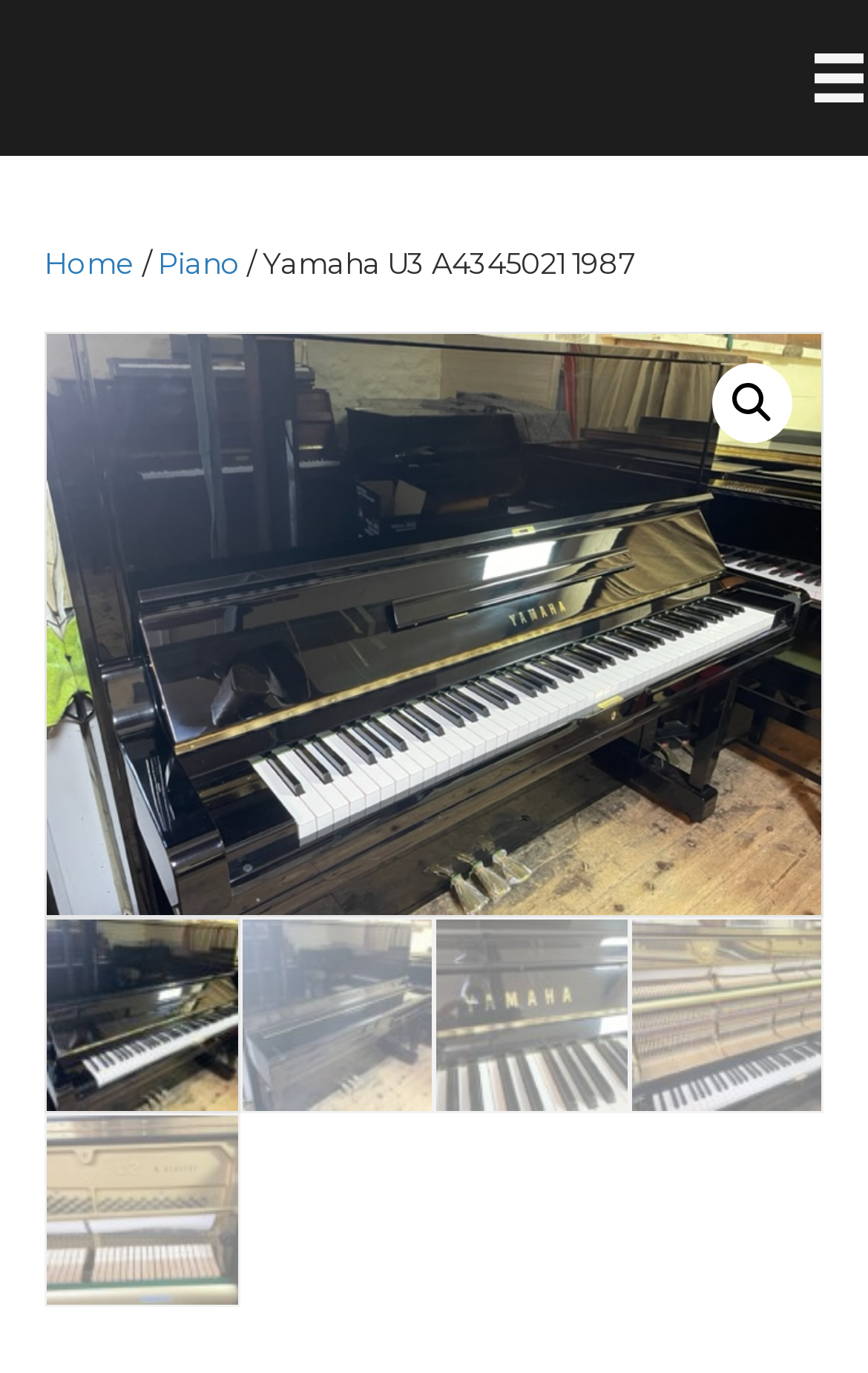What is the condition of the product?
Based on the image, answer the question with as much detail as possible.

According to the meta description, the product is in 'as new' condition, which suggests that it is in excellent condition, possibly with minimal or no signs of wear and tear.